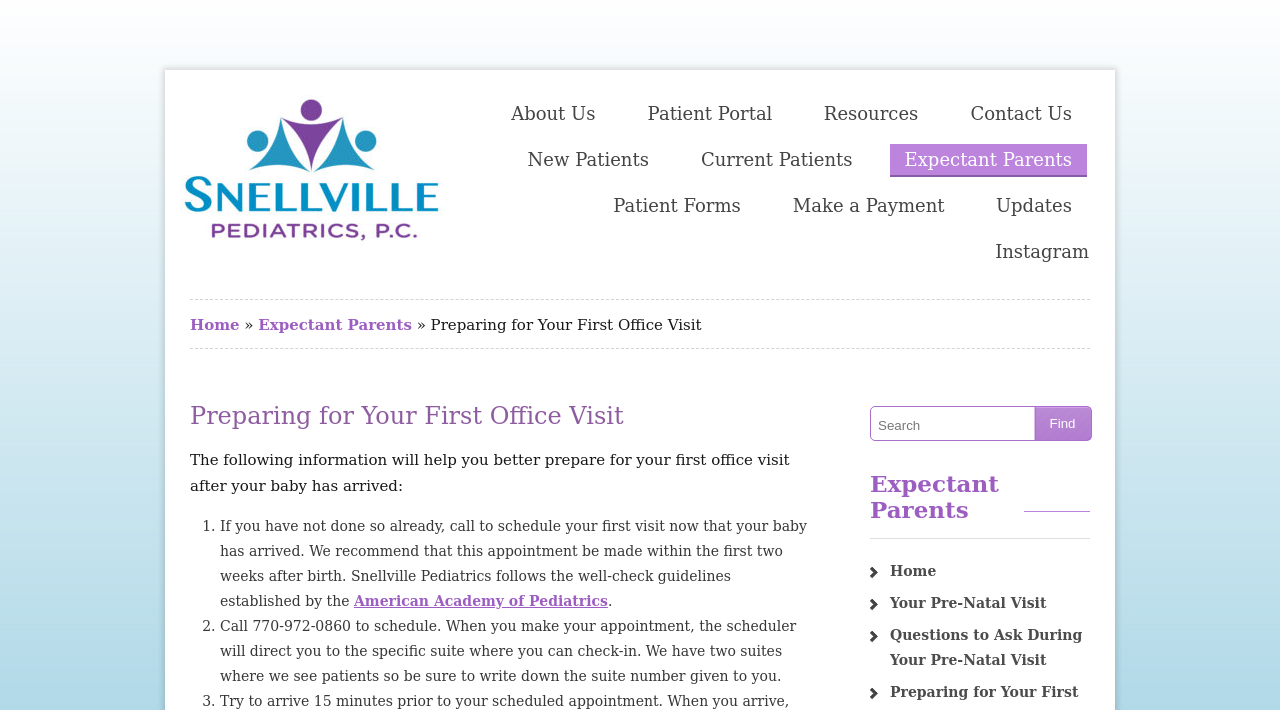How many suites does the clinic have for patient check-in?
Give a one-word or short-phrase answer derived from the screenshot.

Two